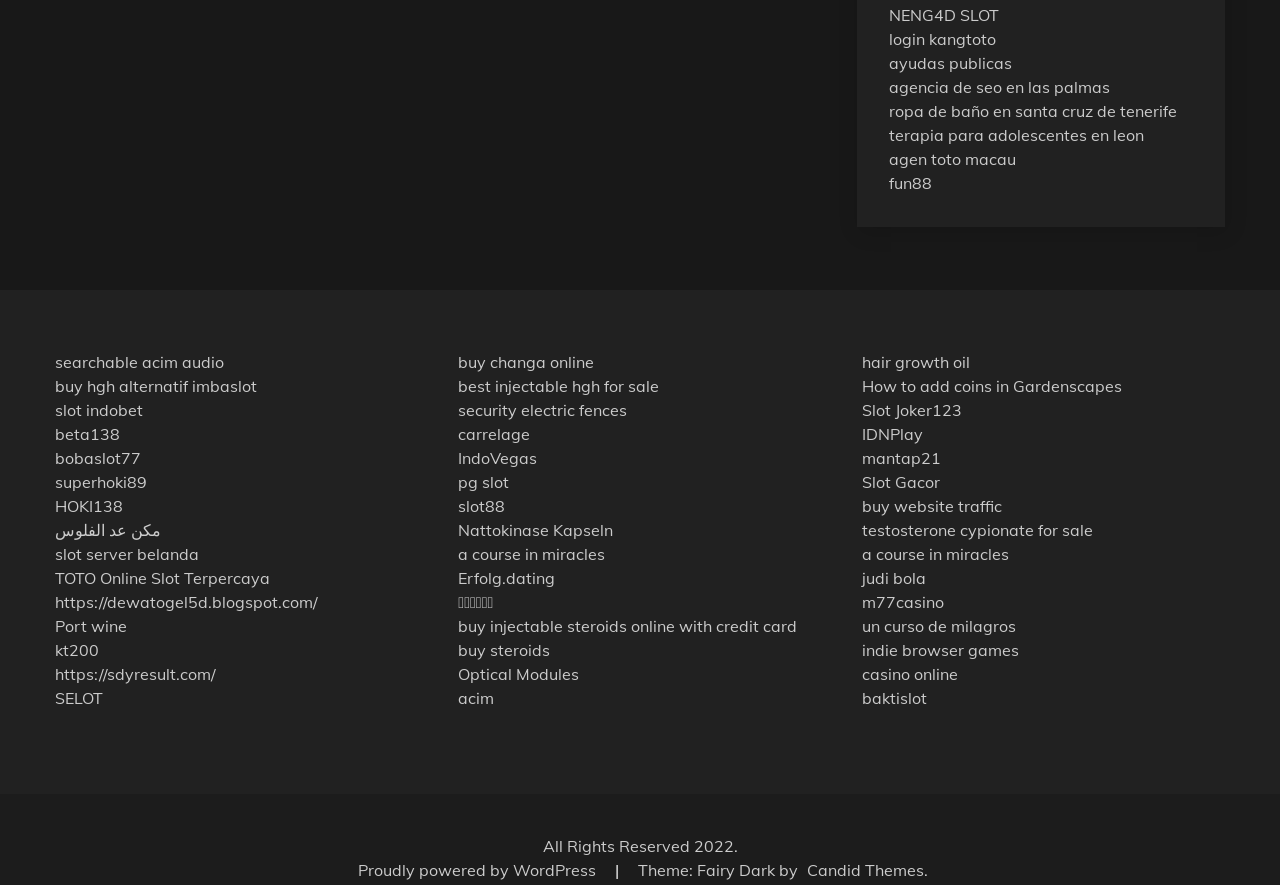What is the copyright year of this webpage?
Relying on the image, give a concise answer in one word or a brief phrase.

2022